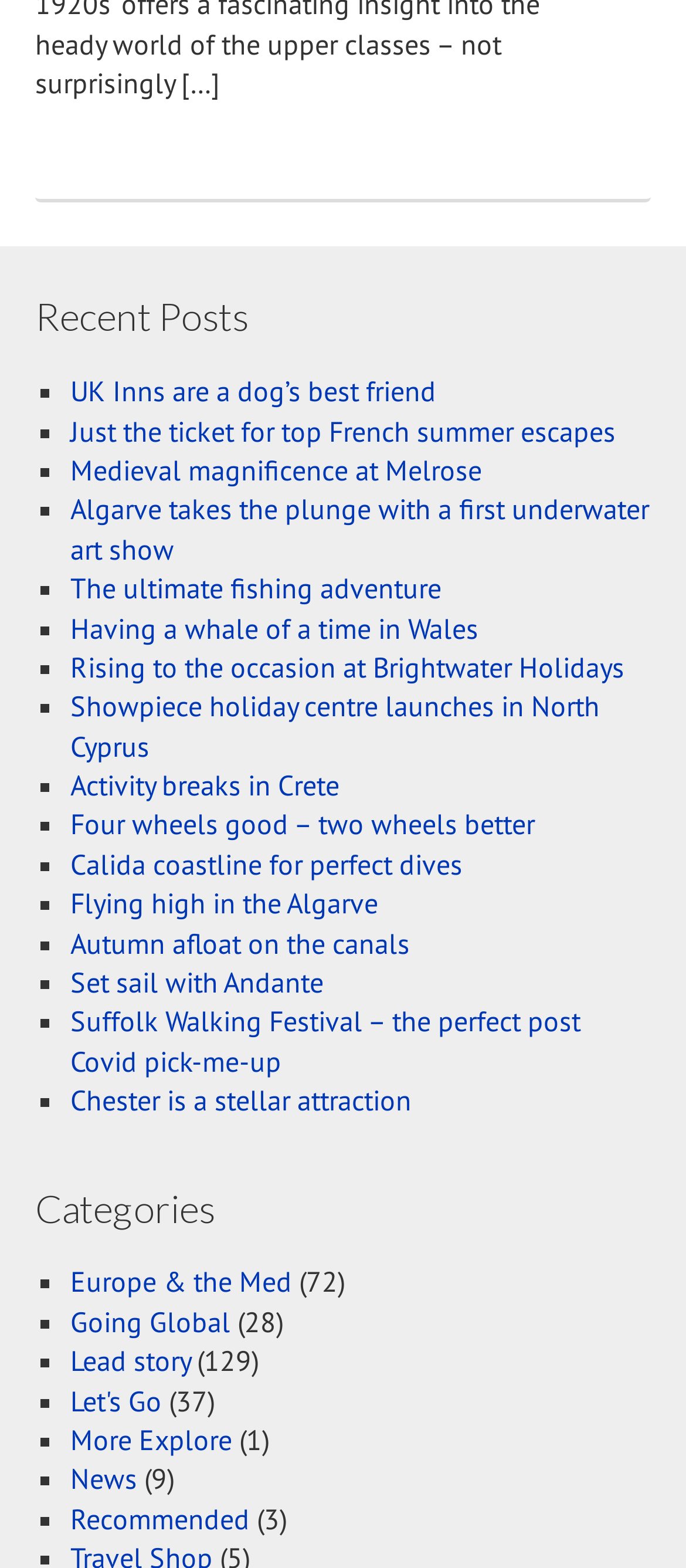Pinpoint the bounding box coordinates of the clickable element to carry out the following instruction: "Explore 'Let's Go'."

[0.103, 0.882, 0.236, 0.904]